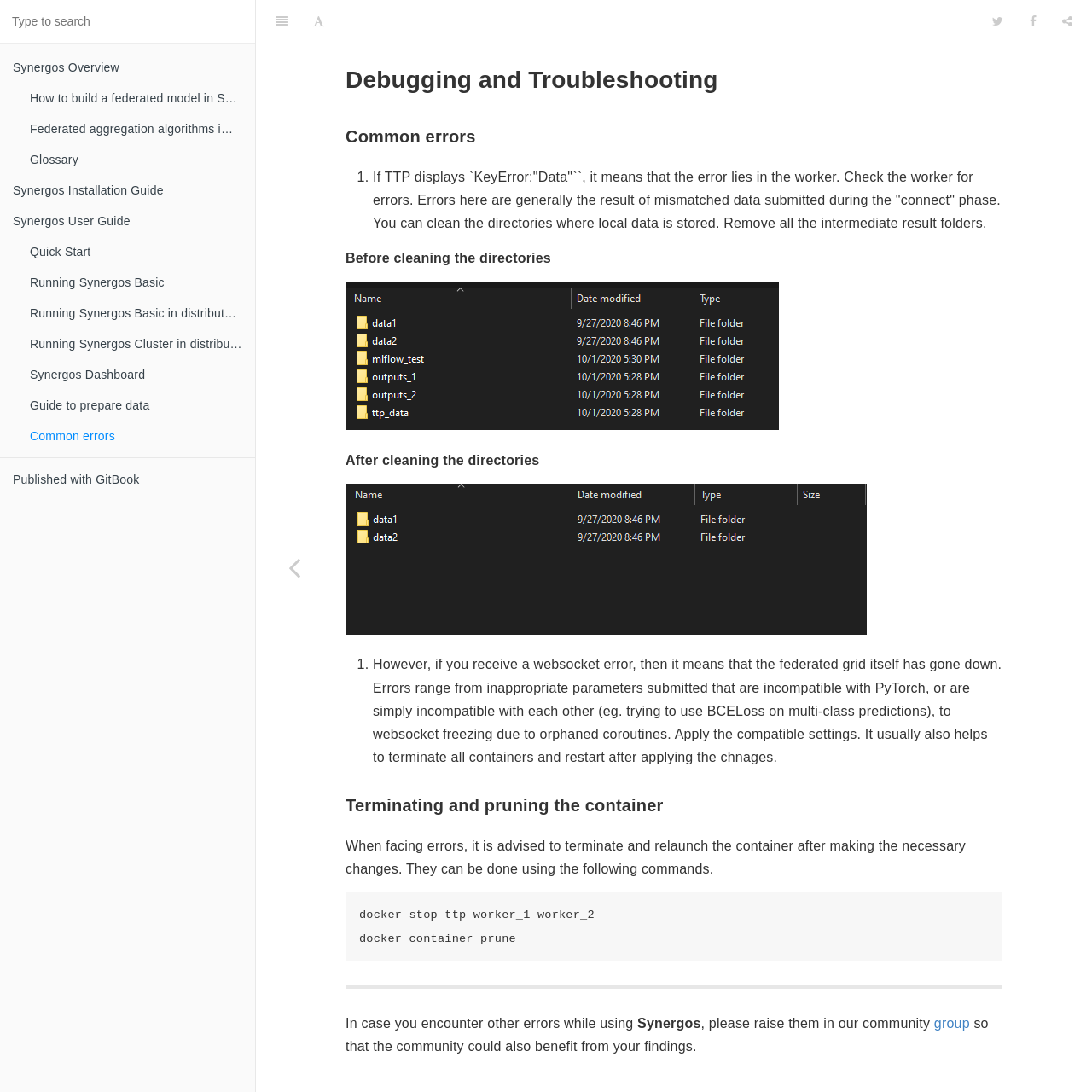What is the purpose of the 'docker container prune' command?
Please look at the screenshot and answer using one word or phrase.

To remove unused containers